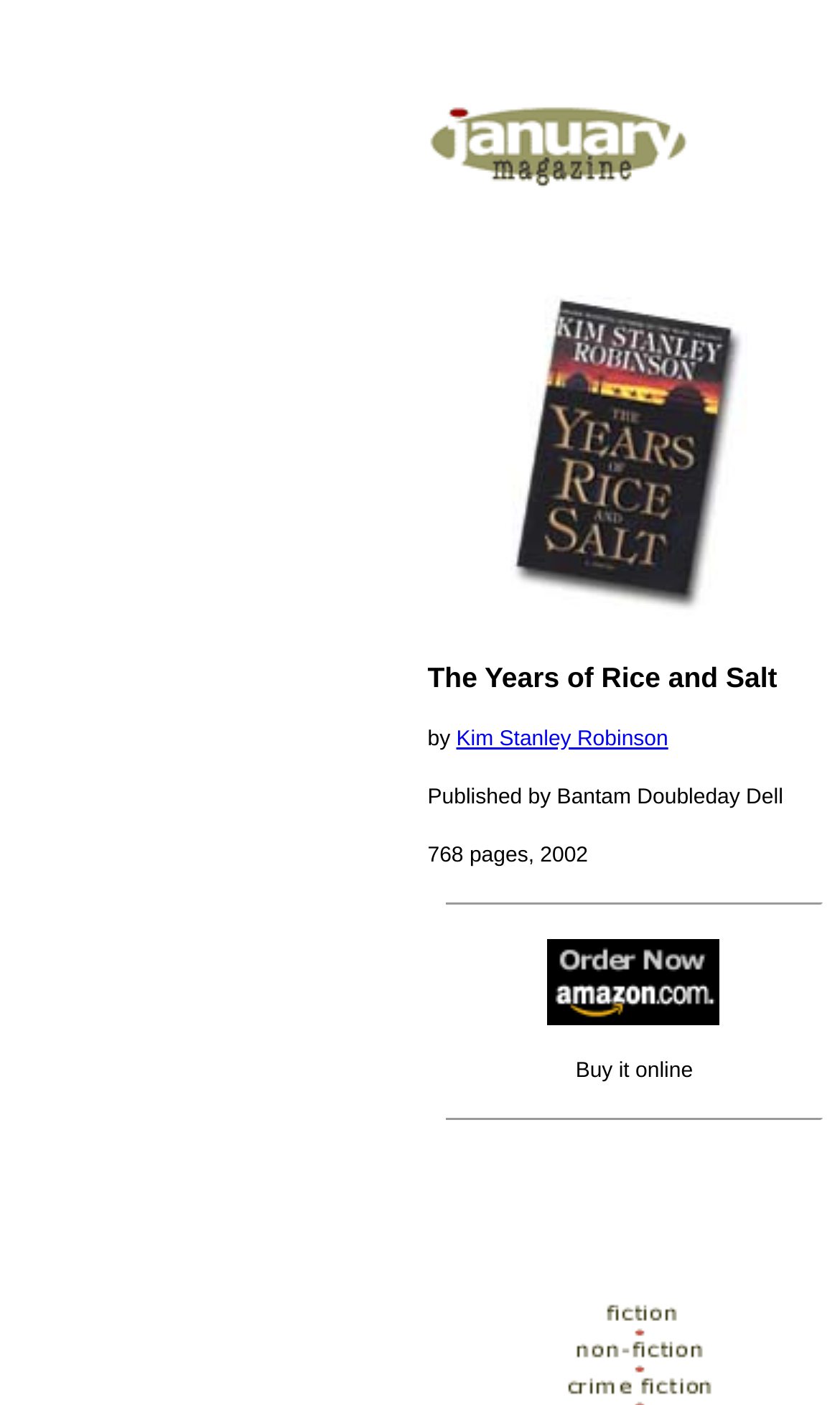Please answer the following query using a single word or phrase: 
What is the publisher of the book?

Bantam Doubleday Dell